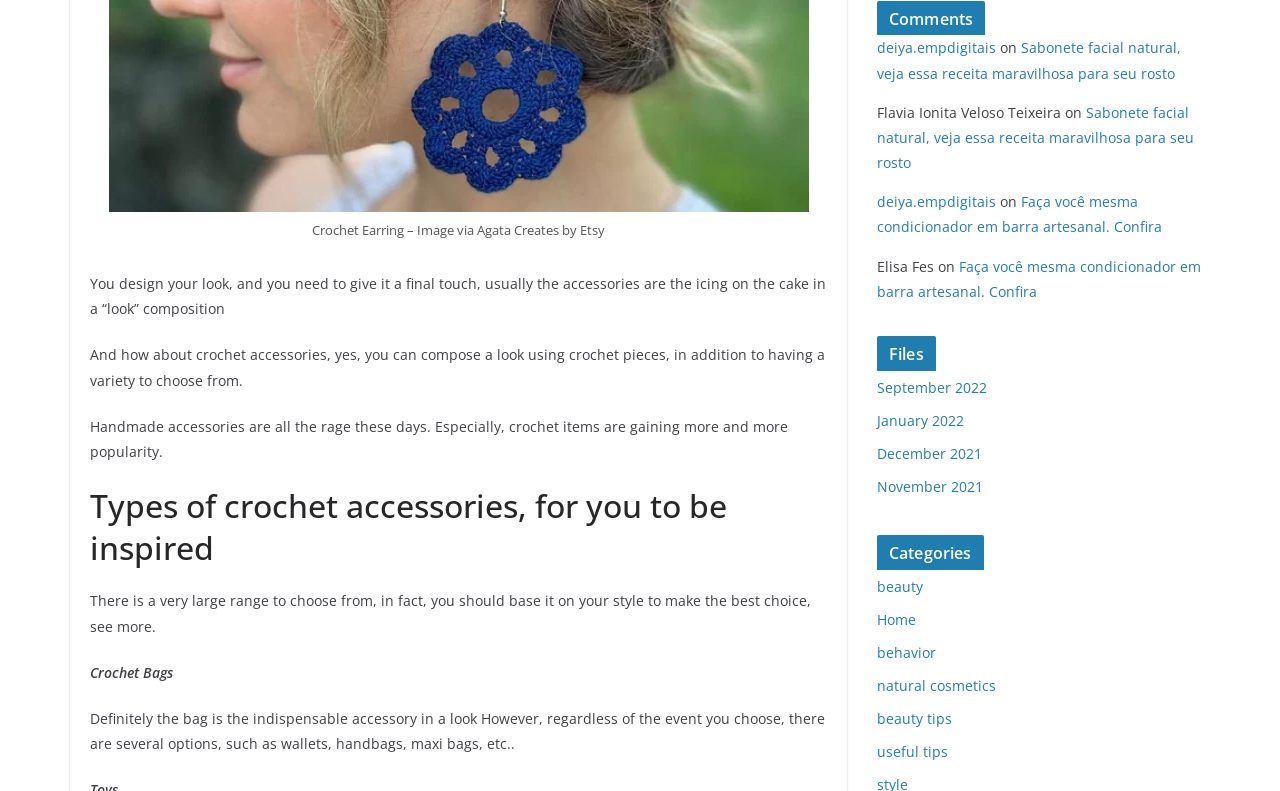Find the bounding box coordinates for the element described here: "Aawaaj X Collaborations".

None